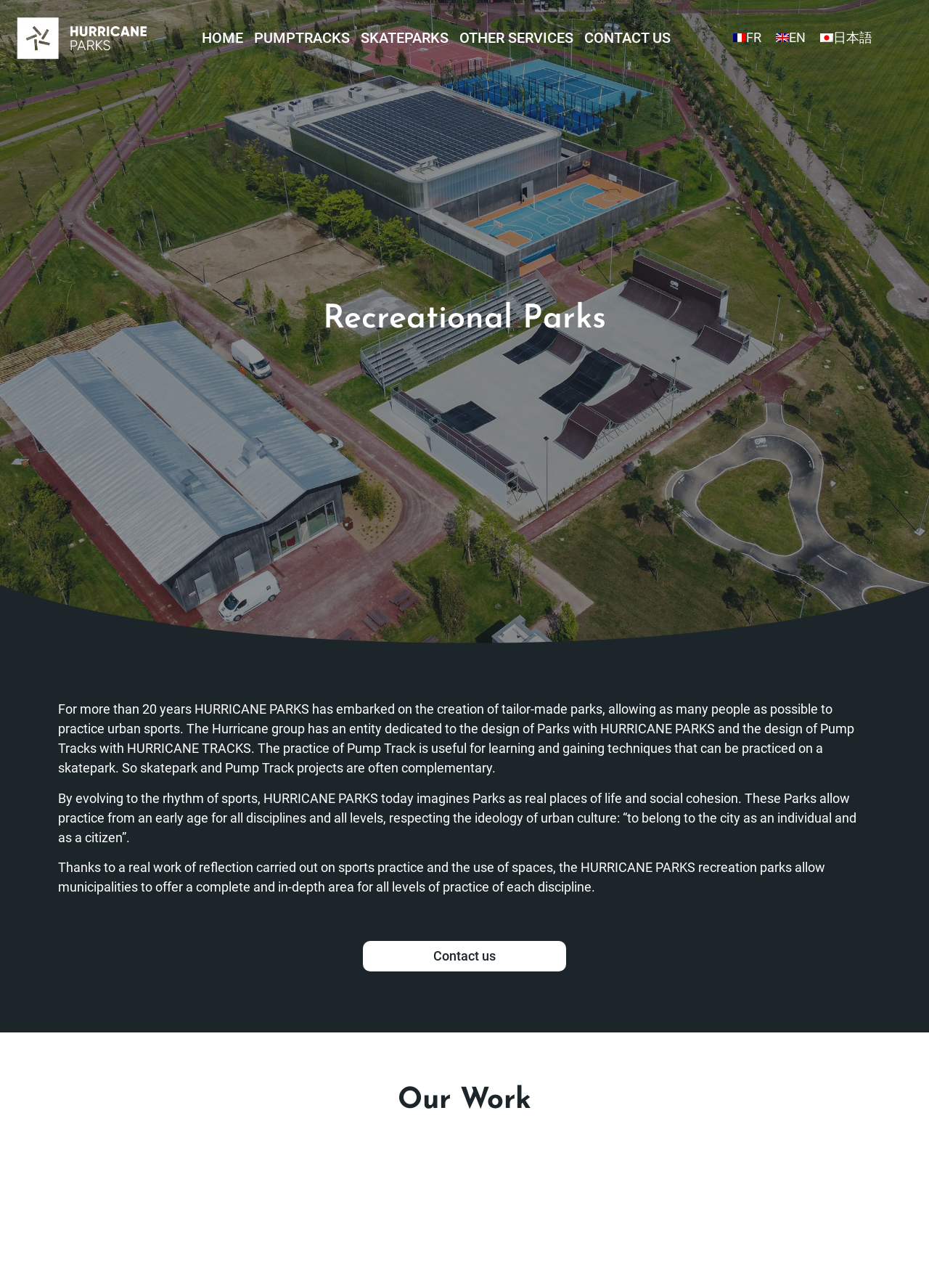Provide a comprehensive caption for the webpage.

The webpage is about Hurricane Parks, a company that creates tailor-made recreational parks for urban sports. At the top, there is a navigation menu with seven links: HOME, PUMPTRACKS, SKATEPARKS, OTHER SERVICES, CONTACT US, and two language options, FR and EN, and a Japanese option. 

Below the navigation menu, there is a large heading that reads "Recreational Parks". 

Following this heading, there are three paragraphs of text that describe the company's mission and philosophy. The first paragraph explains that Hurricane Parks has been creating parks for over 20 years, allowing people to practice urban sports. The second paragraph describes how the company envisions parks as places of social cohesion, where people of all ages and levels can practice various disciplines. The third paragraph highlights the company's thoughtful approach to designing parks that cater to all levels of practice.

At the bottom of the page, there is a call-to-action link that reads "Contact us". Above this link, there is a heading that reads "Our Work".